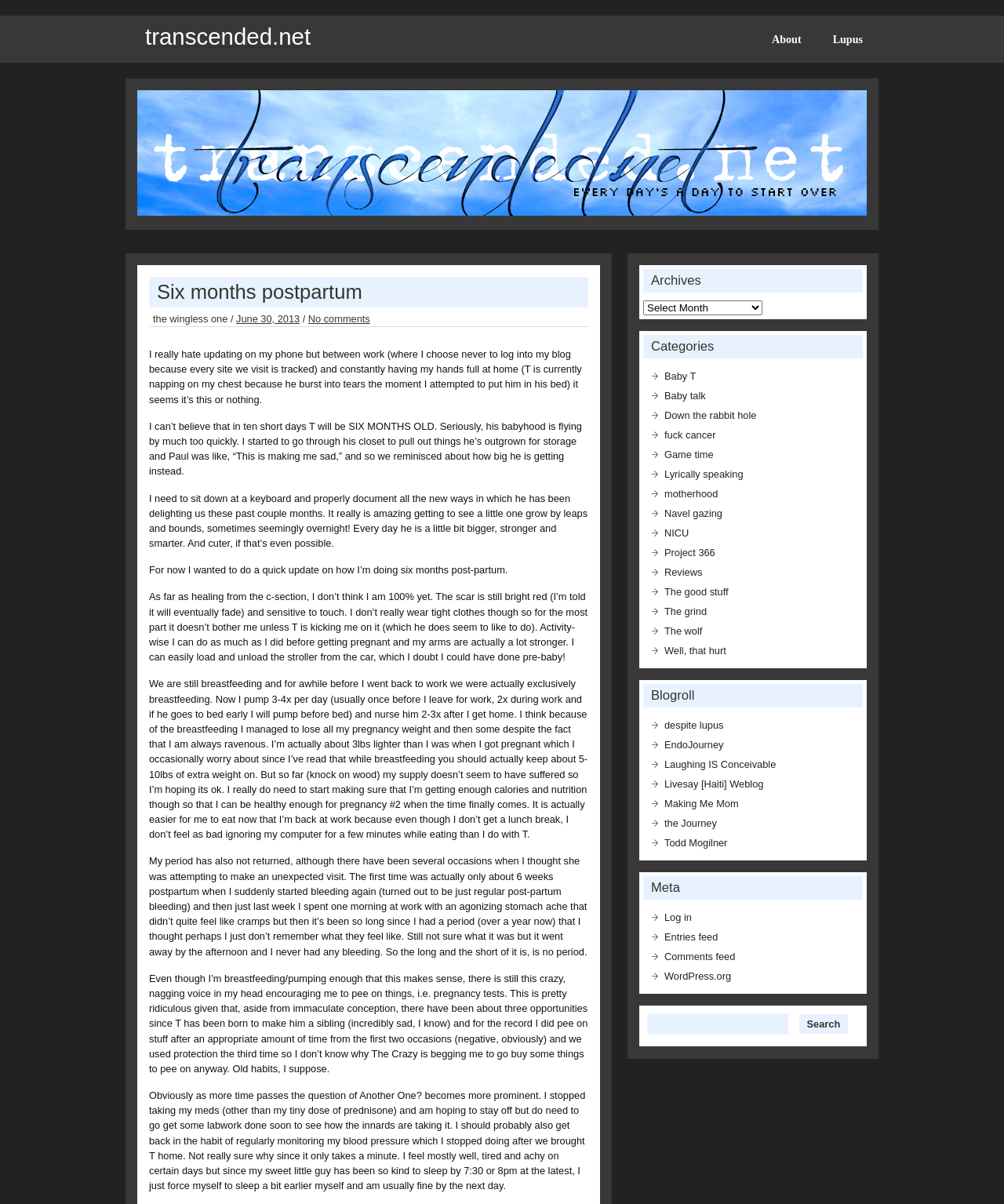Give a short answer using one word or phrase for the question:
What is the title of the blog?

transcended.net